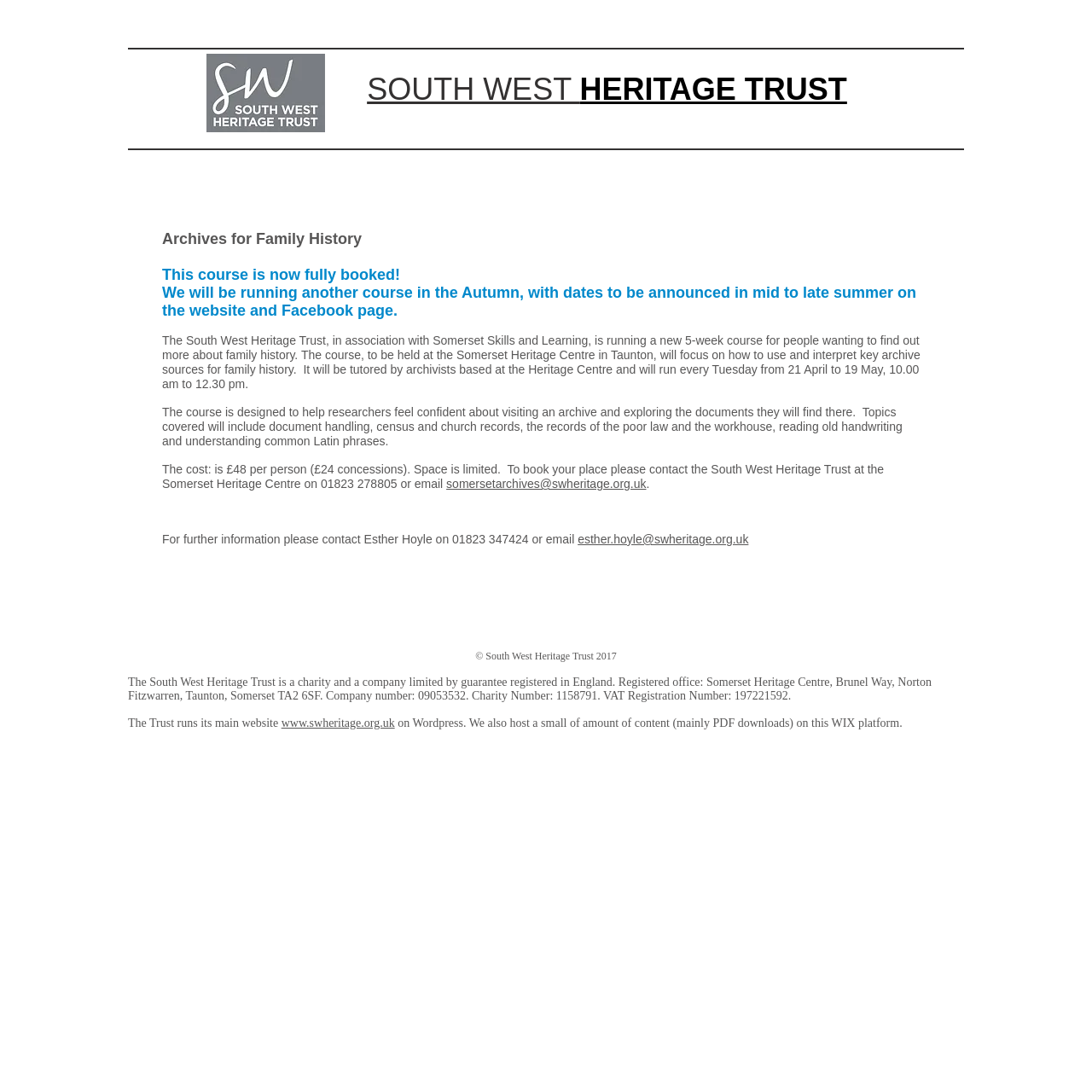What is the charity number of the South West Heritage Trust?
Please provide a single word or phrase as your answer based on the screenshot.

1158791